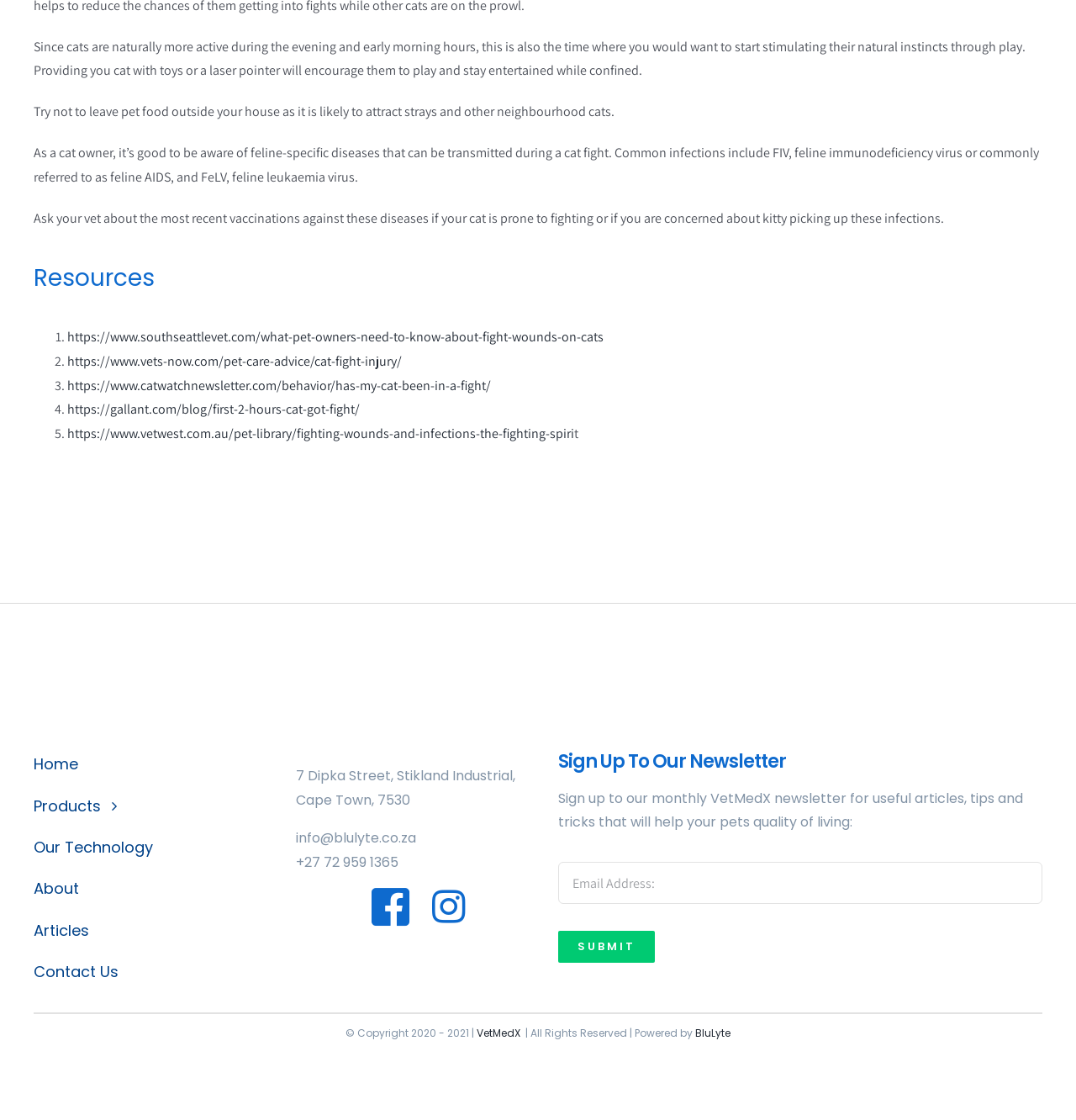Could you specify the bounding box coordinates for the clickable section to complete the following instruction: "Click the 'SUBMIT' button"?

[0.519, 0.831, 0.609, 0.86]